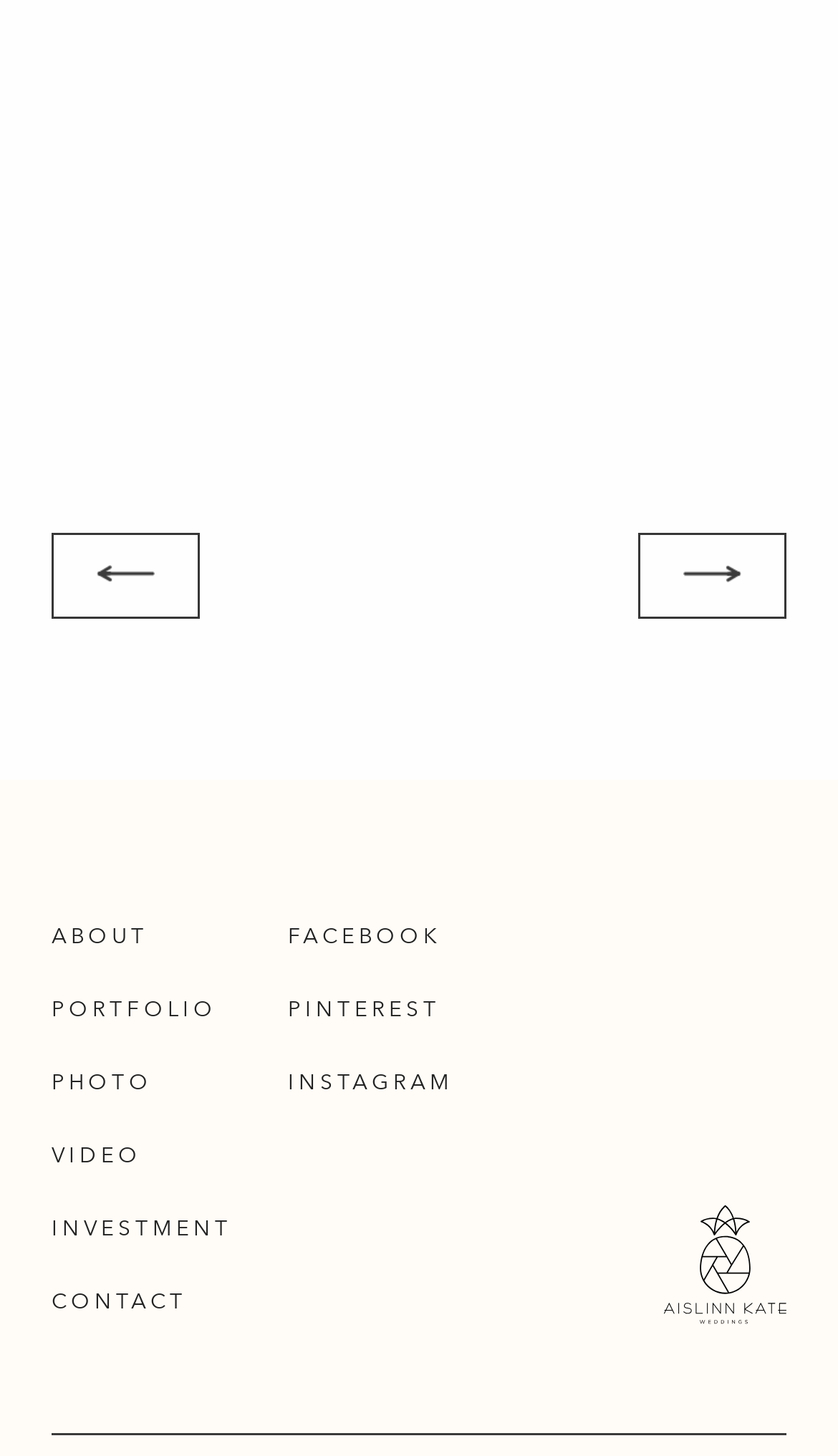Please identify the bounding box coordinates of the region to click in order to complete the given instruction: "go to the twenty-first link". The coordinates should be four float numbers between 0 and 1, i.e., [left, top, right, bottom].

None